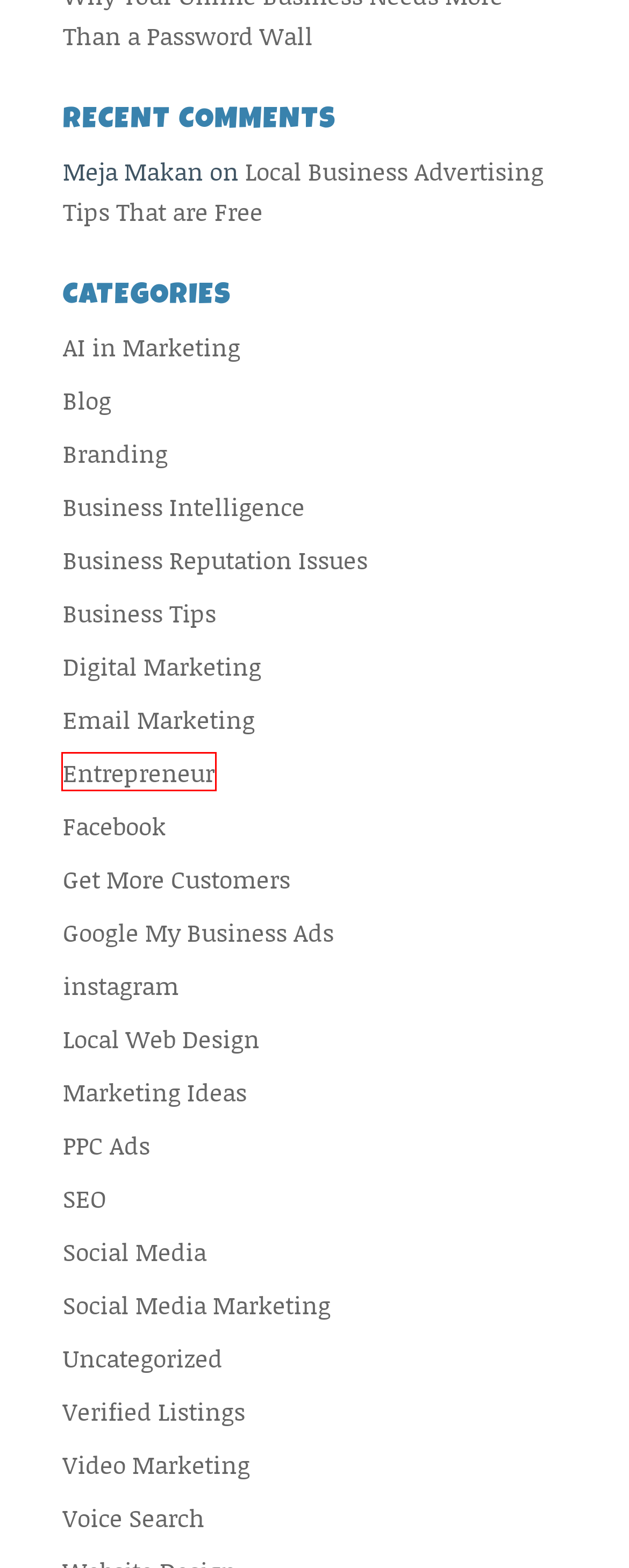You have a screenshot showing a webpage with a red bounding box highlighting an element. Choose the webpage description that best fits the new webpage after clicking the highlighted element. The descriptions are:
A. Video Marketing – JOHO MARKETING
B. Local Business Advertising Tips That are Free
C. Google My Business Ads – JOHO MARKETING
D. Local Web Design – JOHO MARKETING
E. Entrepreneur – JOHO MARKETING
F. Branding – JOHO MARKETING
G. Marketing Ideas – JOHO MARKETING
H. Verified Listings – JOHO MARKETING

E